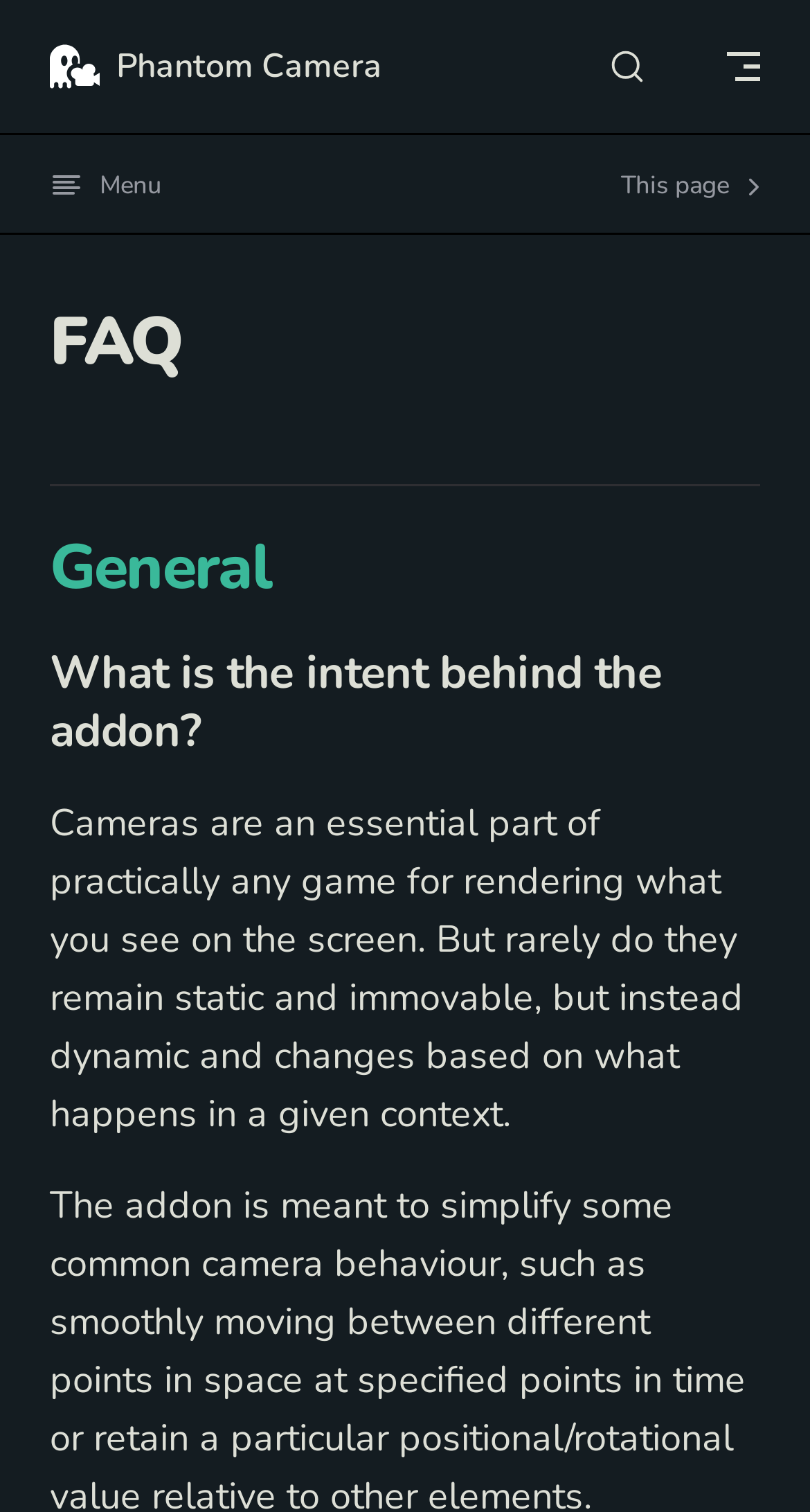Use the information in the screenshot to answer the question comprehensively: How many headings are there on the FAQ page?

I counted the number of heading elements on the page, which are 'FAQ', 'General', and 'What is the intent behind the addon?'. There are three of them.